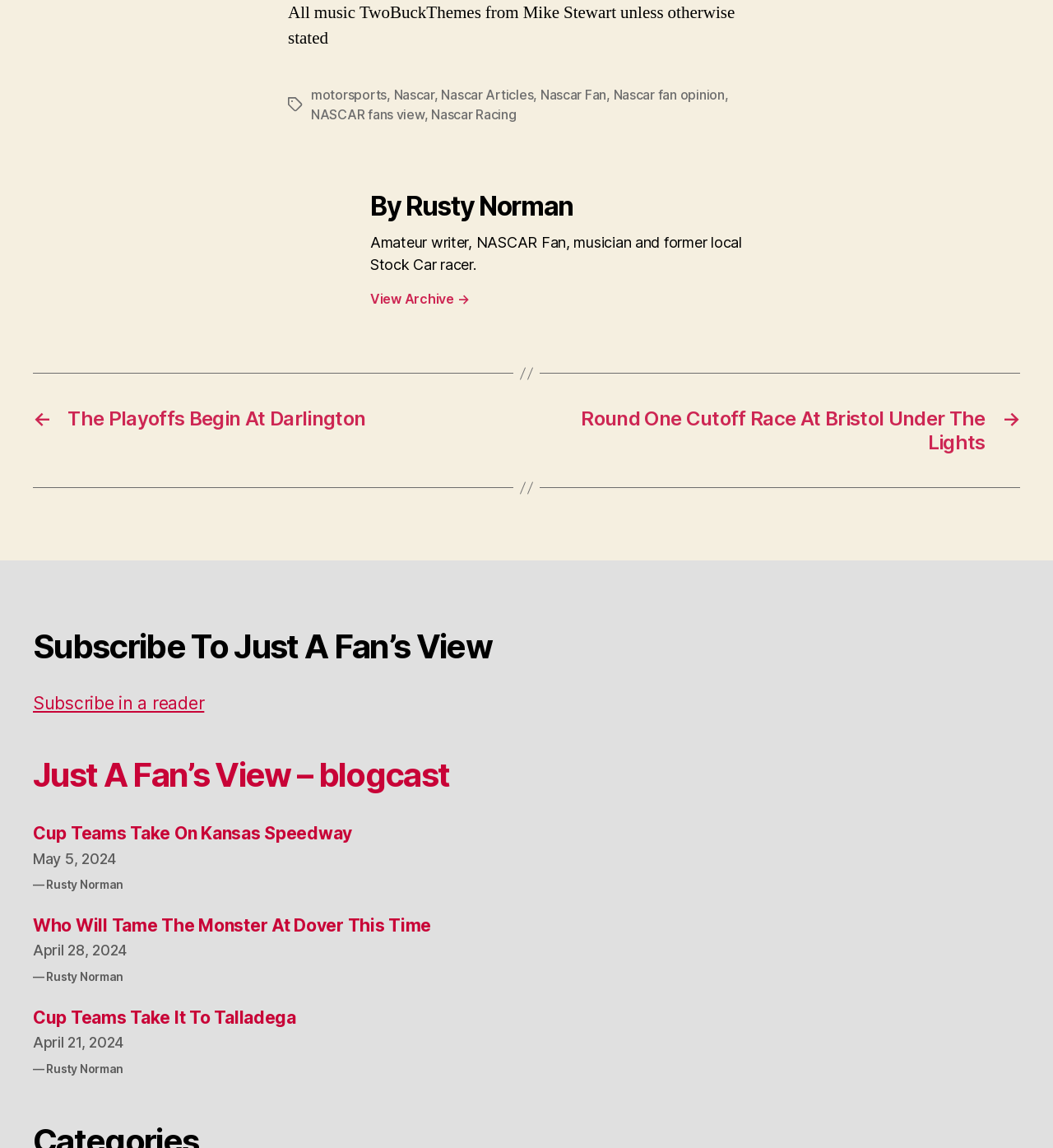Please answer the following question using a single word or phrase: What is the date of the latest article?

May 5, 2024